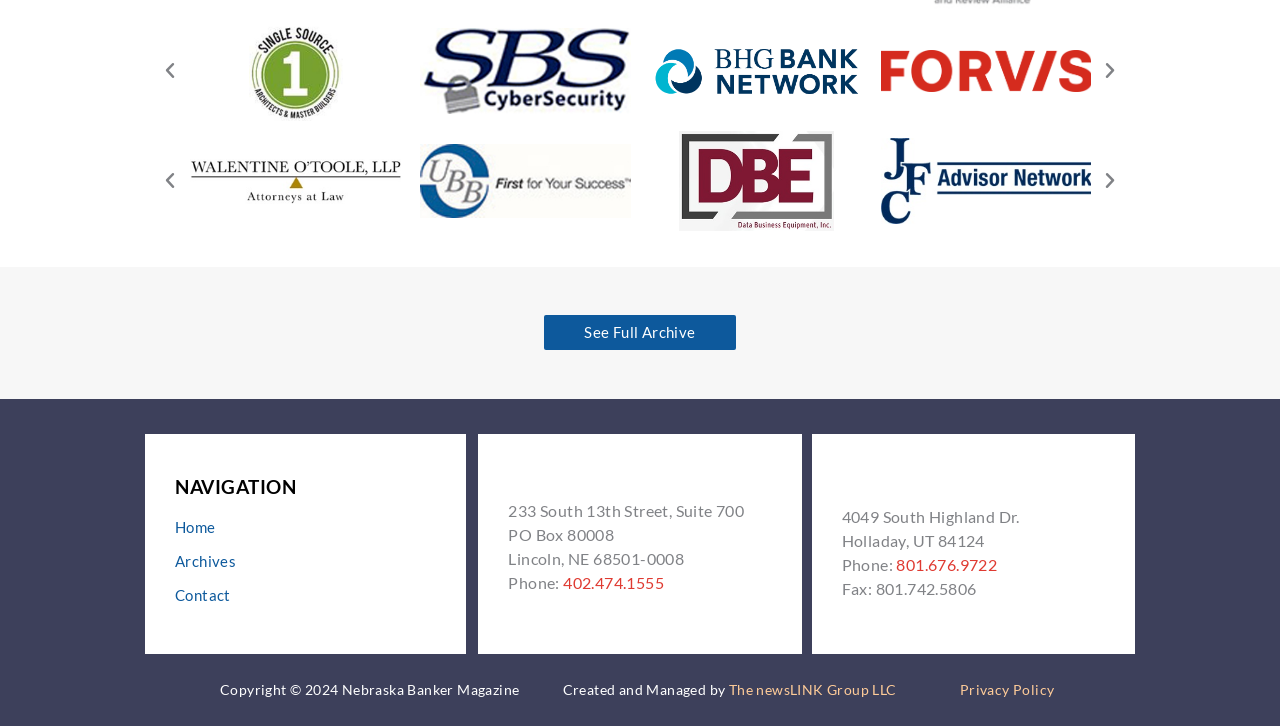How many navigation links are there?
Look at the screenshot and respond with one word or a short phrase.

3